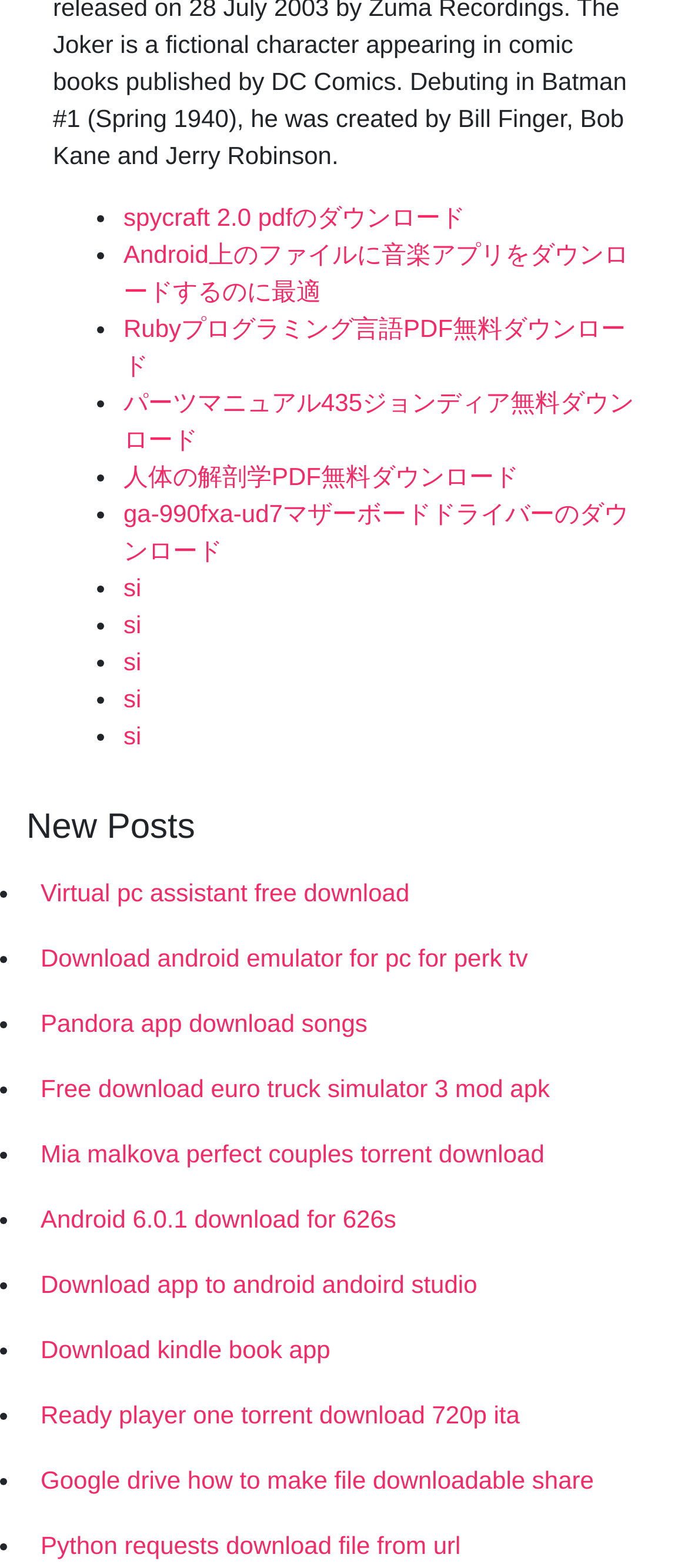Give a one-word or one-phrase response to the question: 
How many downloadable items are there?

15